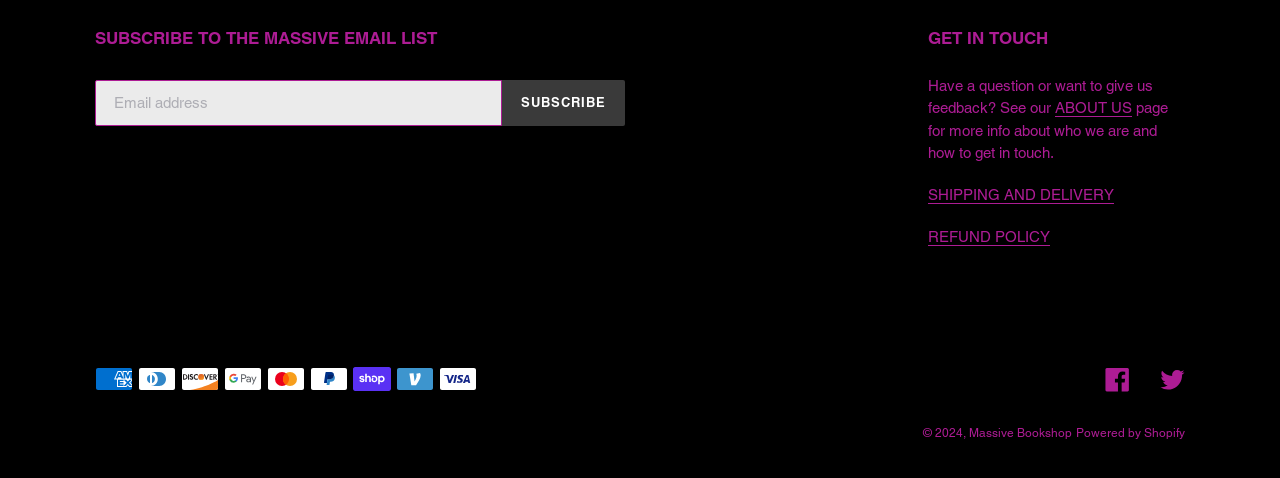Provide the bounding box coordinates for the area that should be clicked to complete the instruction: "Switch to English language".

None